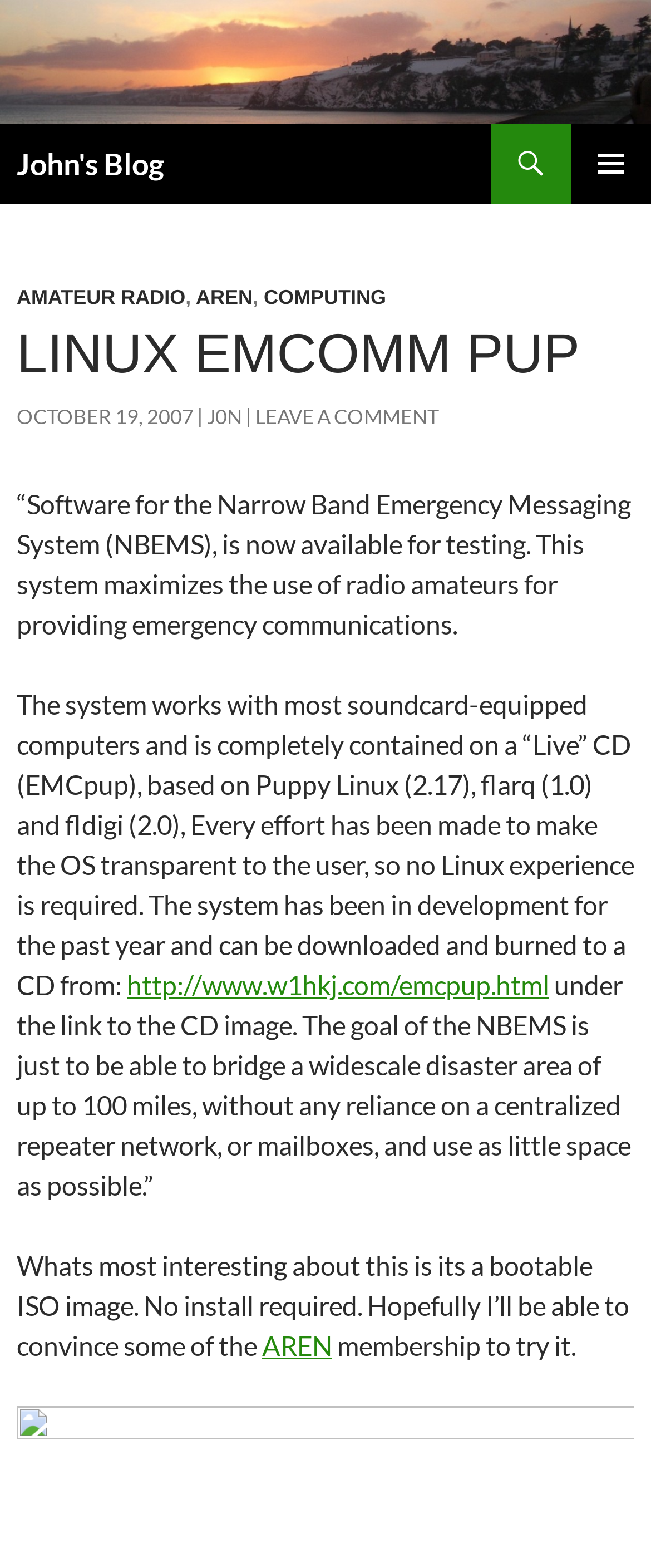Please find the bounding box coordinates of the section that needs to be clicked to achieve this instruction: "Visit the 'AMATEUR RADIO' page".

[0.026, 0.182, 0.285, 0.197]